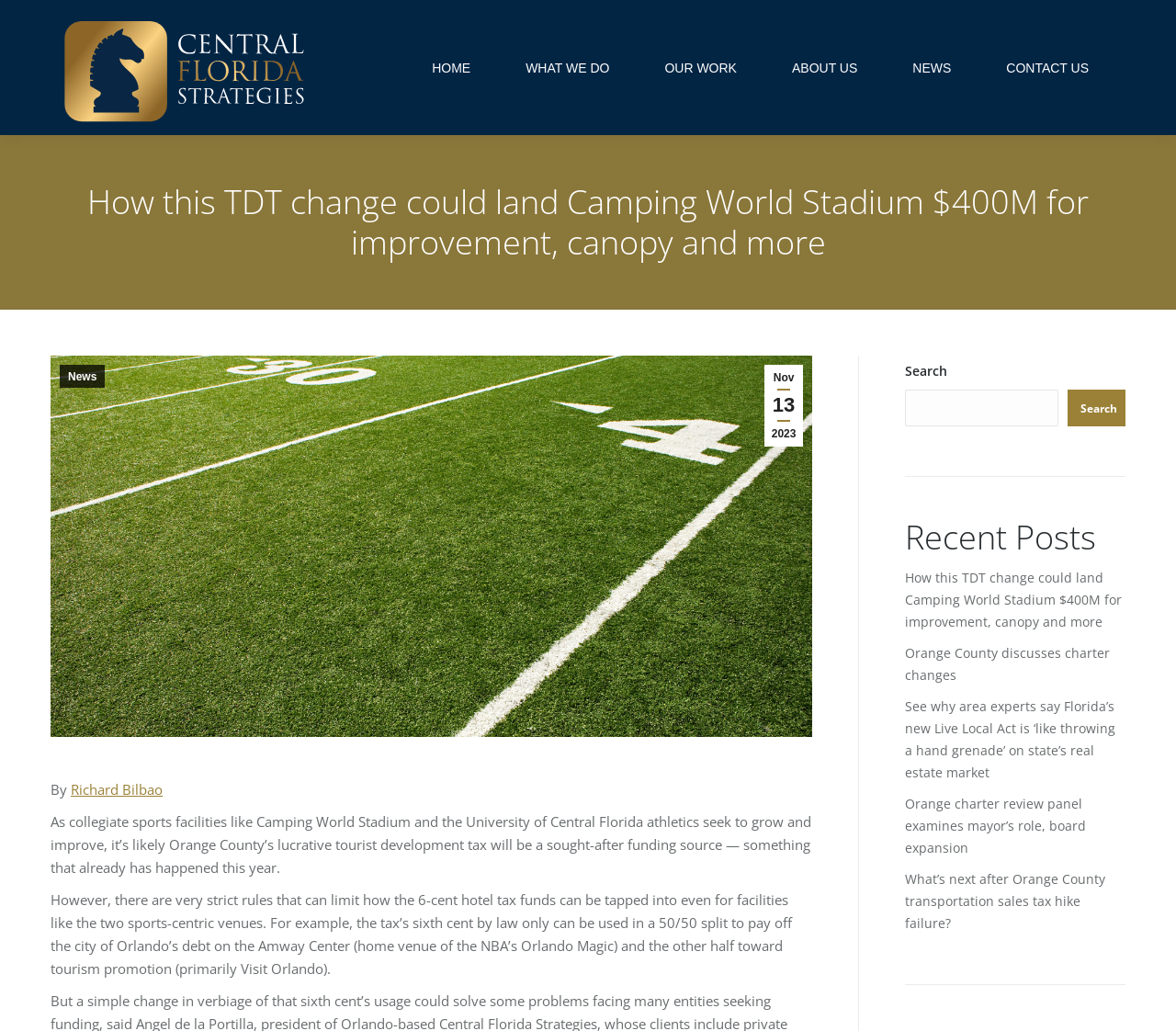Please answer the following question as detailed as possible based on the image: 
How many links are in the main navigation menu?

I counted the links in the main navigation menu, which are 'HOME', 'WHAT WE DO', 'OUR WORK', 'ABOUT US', 'NEWS', and 'CONTACT US'.